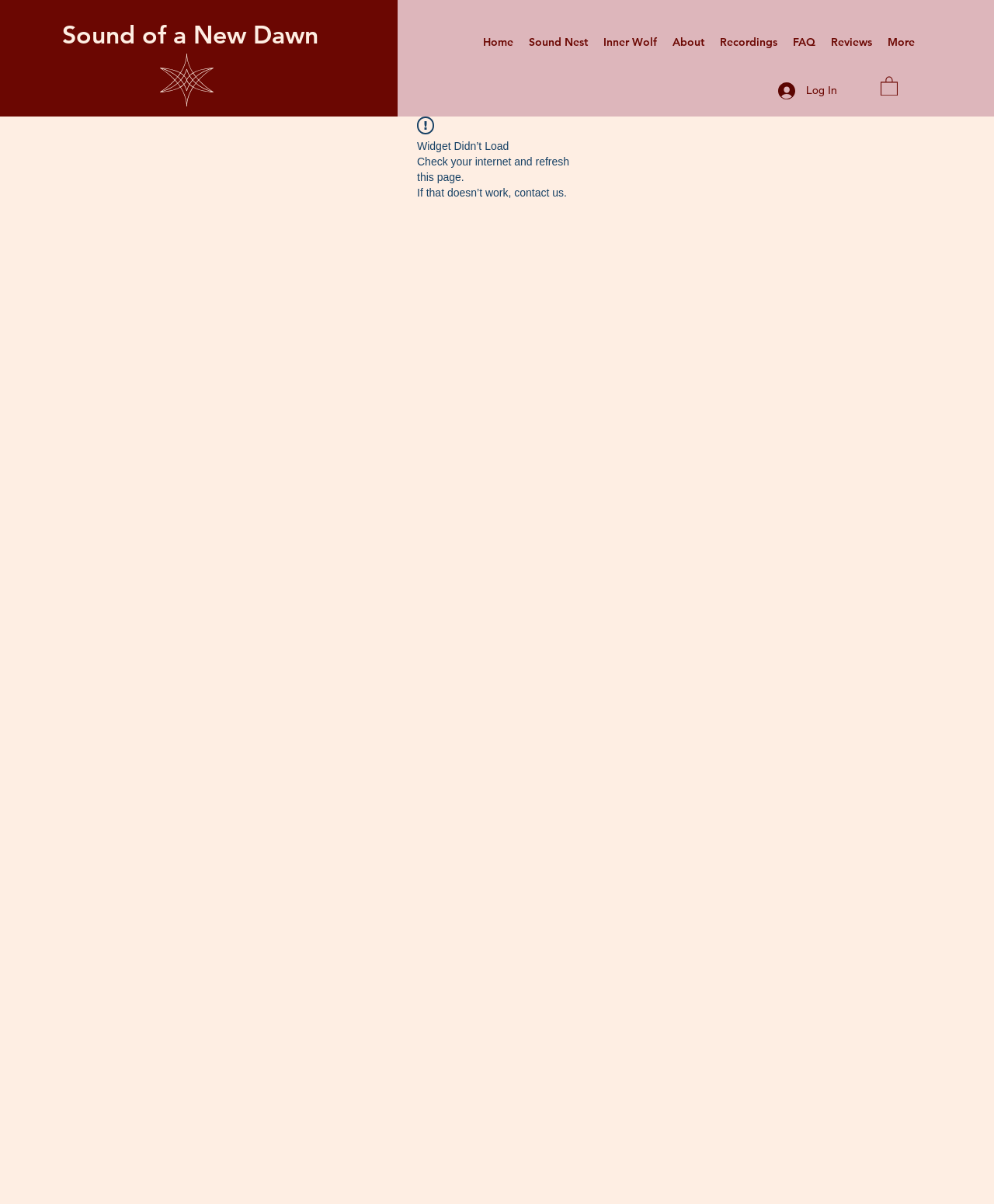Determine the bounding box coordinates of the clickable region to carry out the instruction: "check the FAQ section".

[0.79, 0.025, 0.828, 0.045]